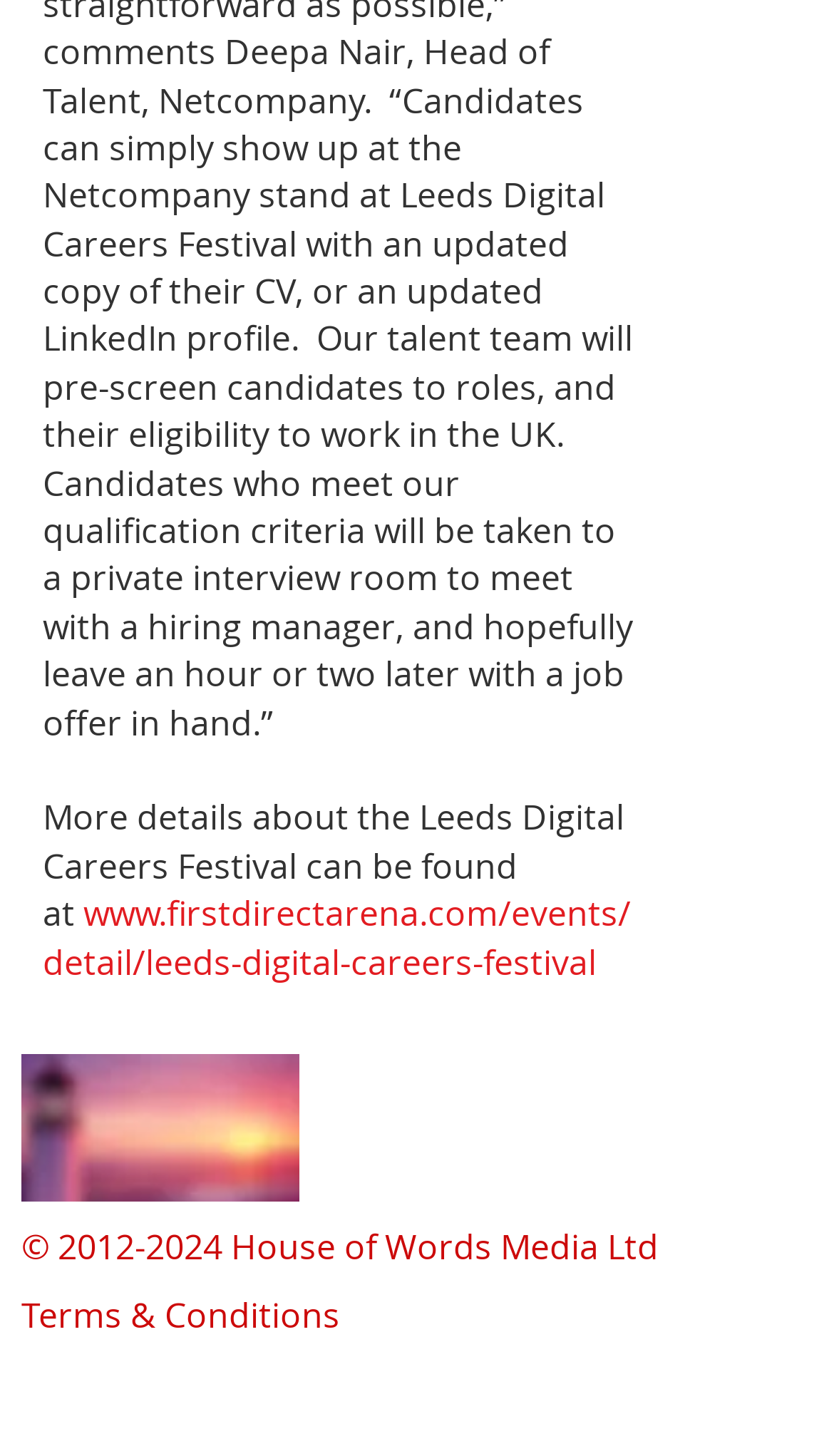Reply to the question with a single word or phrase:
What is the name of the image file on the webpage?

Lighthouse.jpg